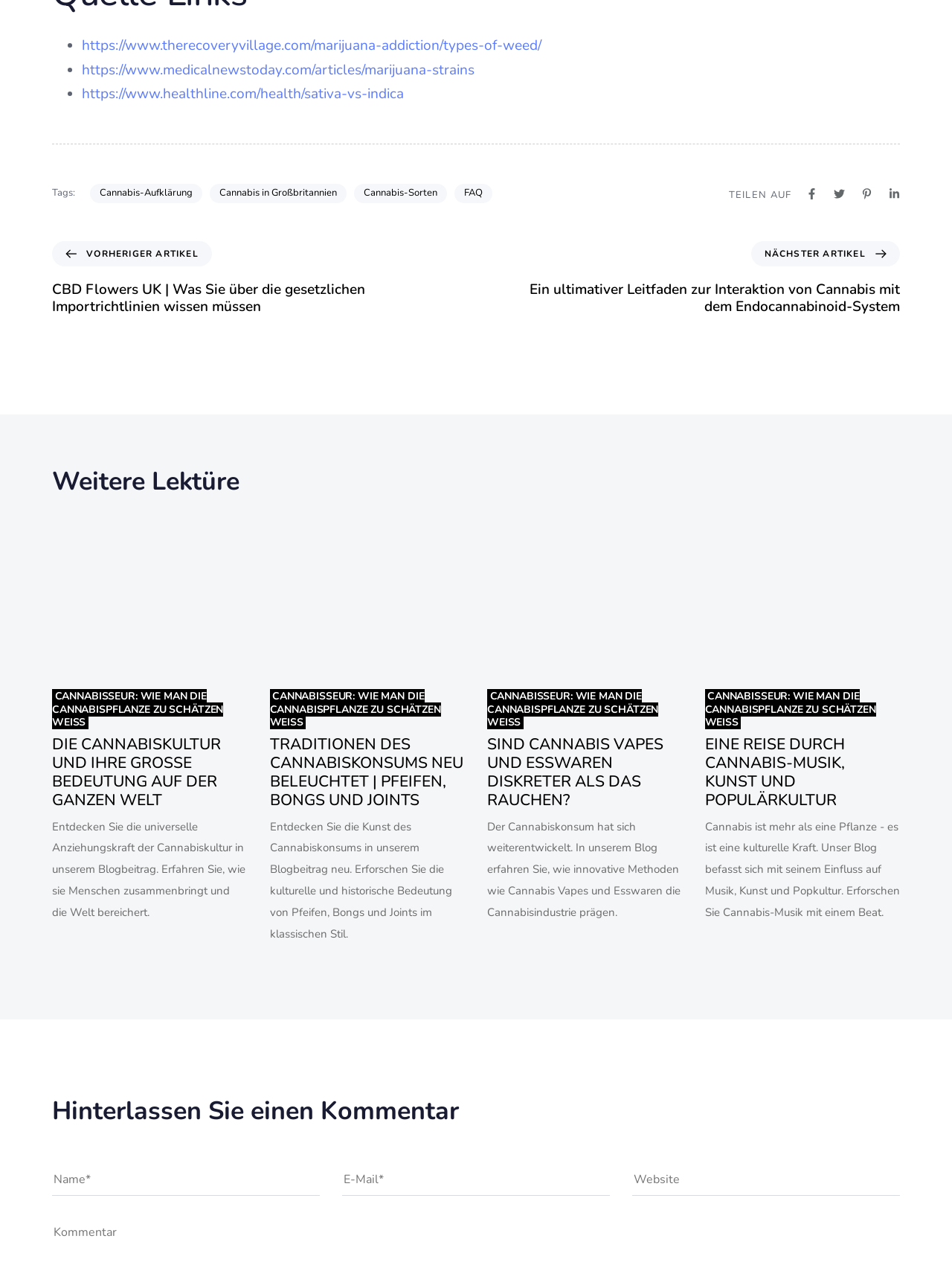What is the topic of the webpage?
Give a single word or phrase answer based on the content of the image.

Cannabis